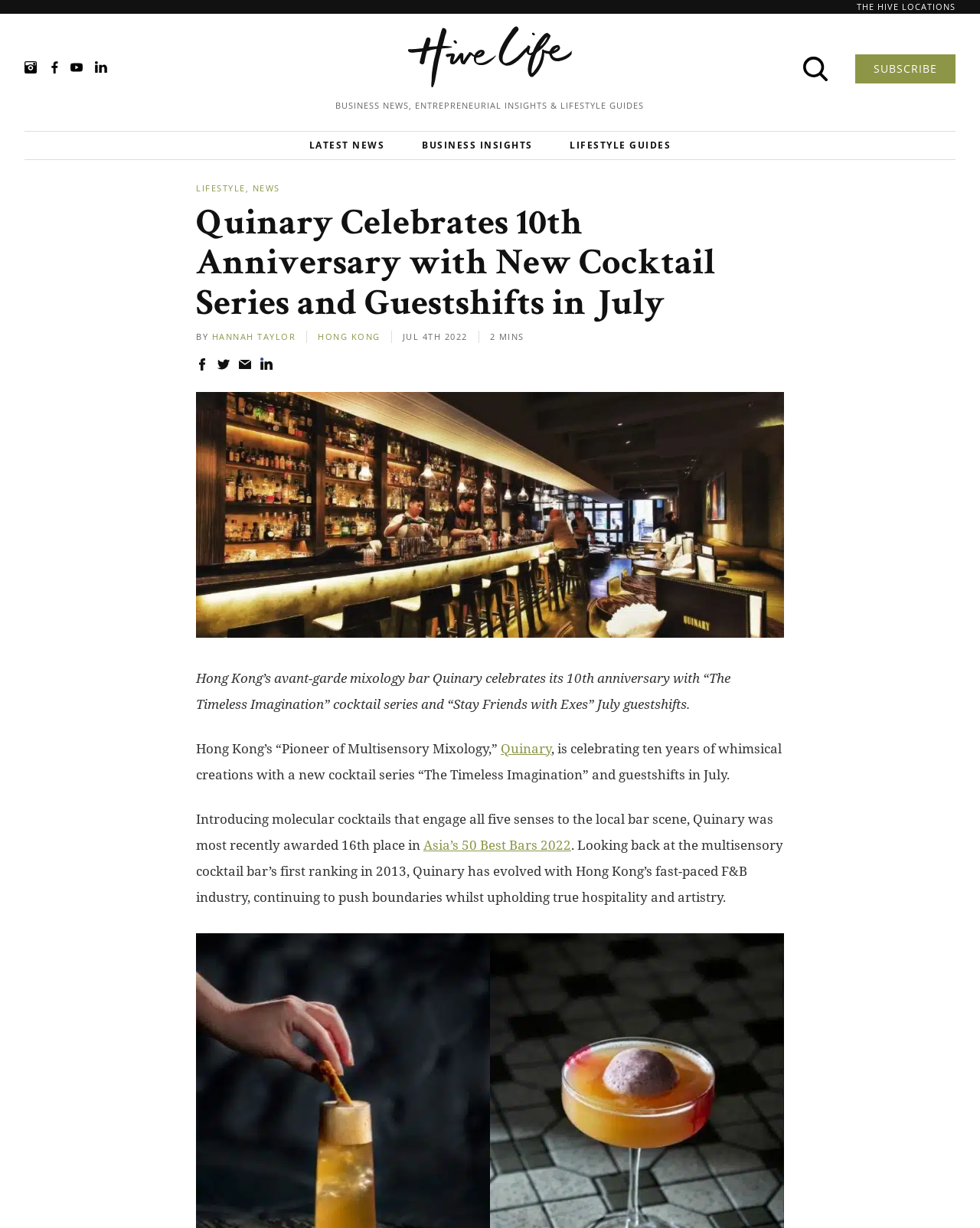Please find and generate the text of the main heading on the webpage.

Quinary Celebrates 10th Anniversary with New Cocktail Series and Guestshifts in July